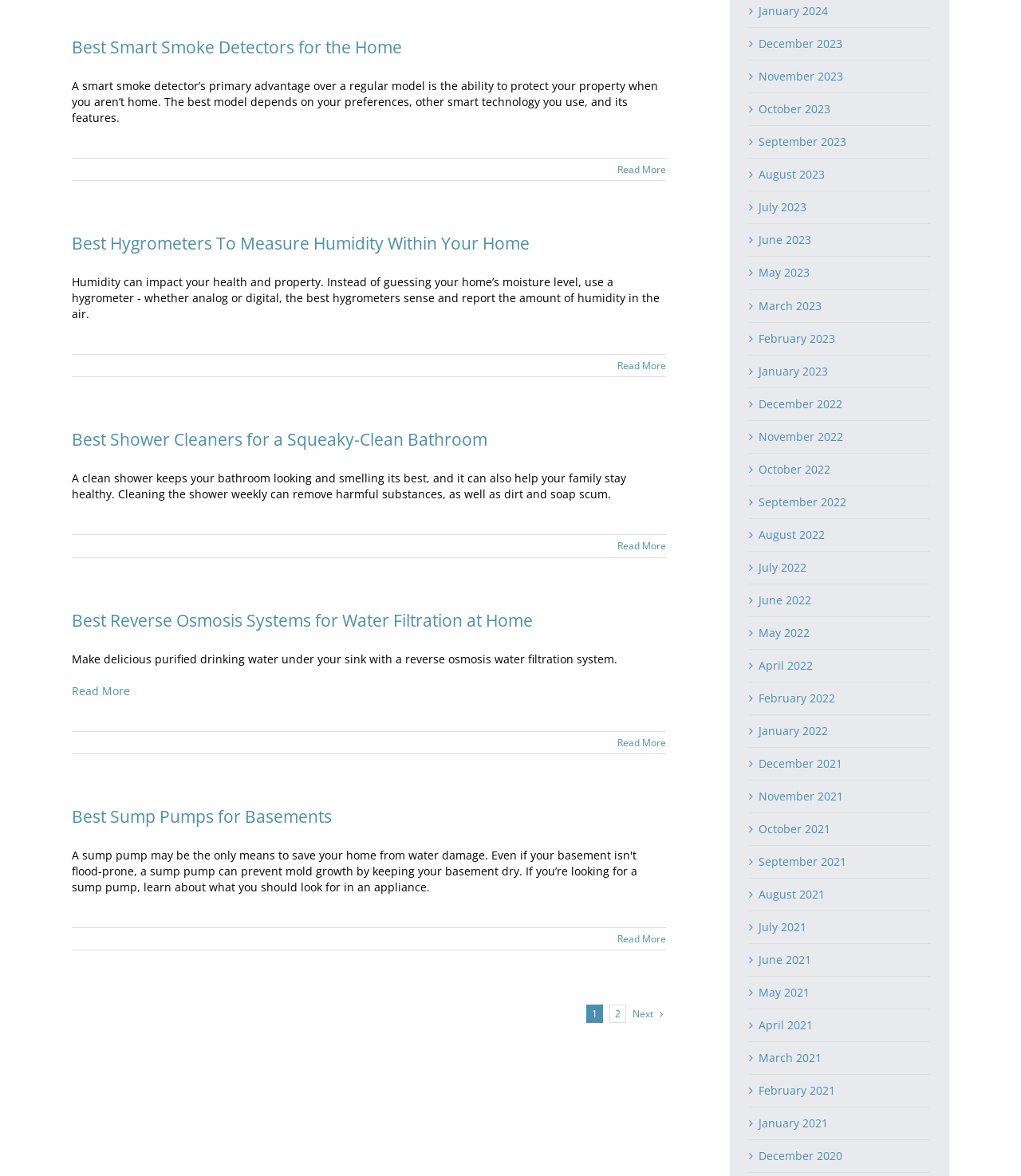Please locate the clickable area by providing the bounding box coordinates to follow this instruction: "Read more about Best Shower Cleaners for a Squeaky-Clean Bathroom".

[0.605, 0.459, 0.652, 0.47]